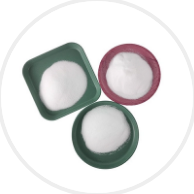What industry is the adhesive powder commonly used in?
From the image, respond with a single word or phrase.

Textile industry